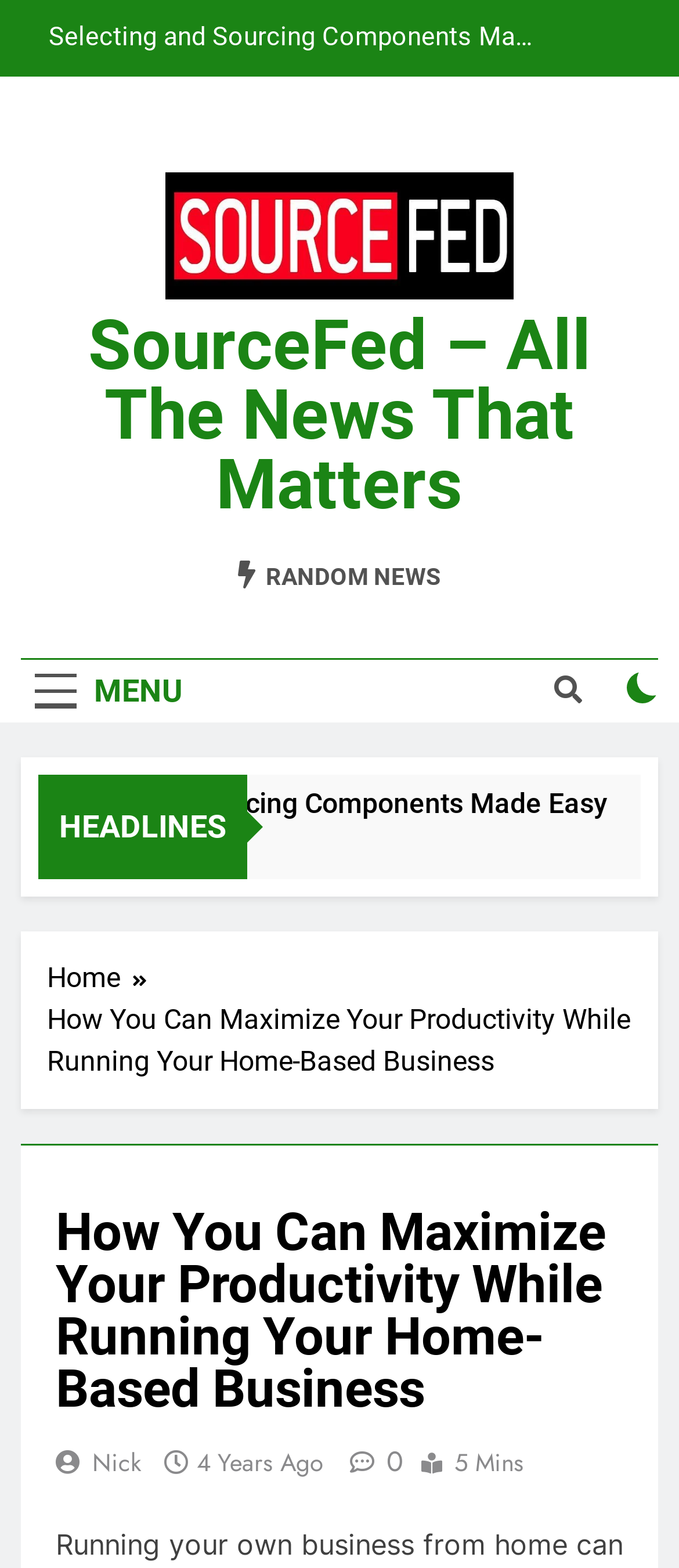Answer the question in a single word or phrase:
What is the name of the website?

SourceFed